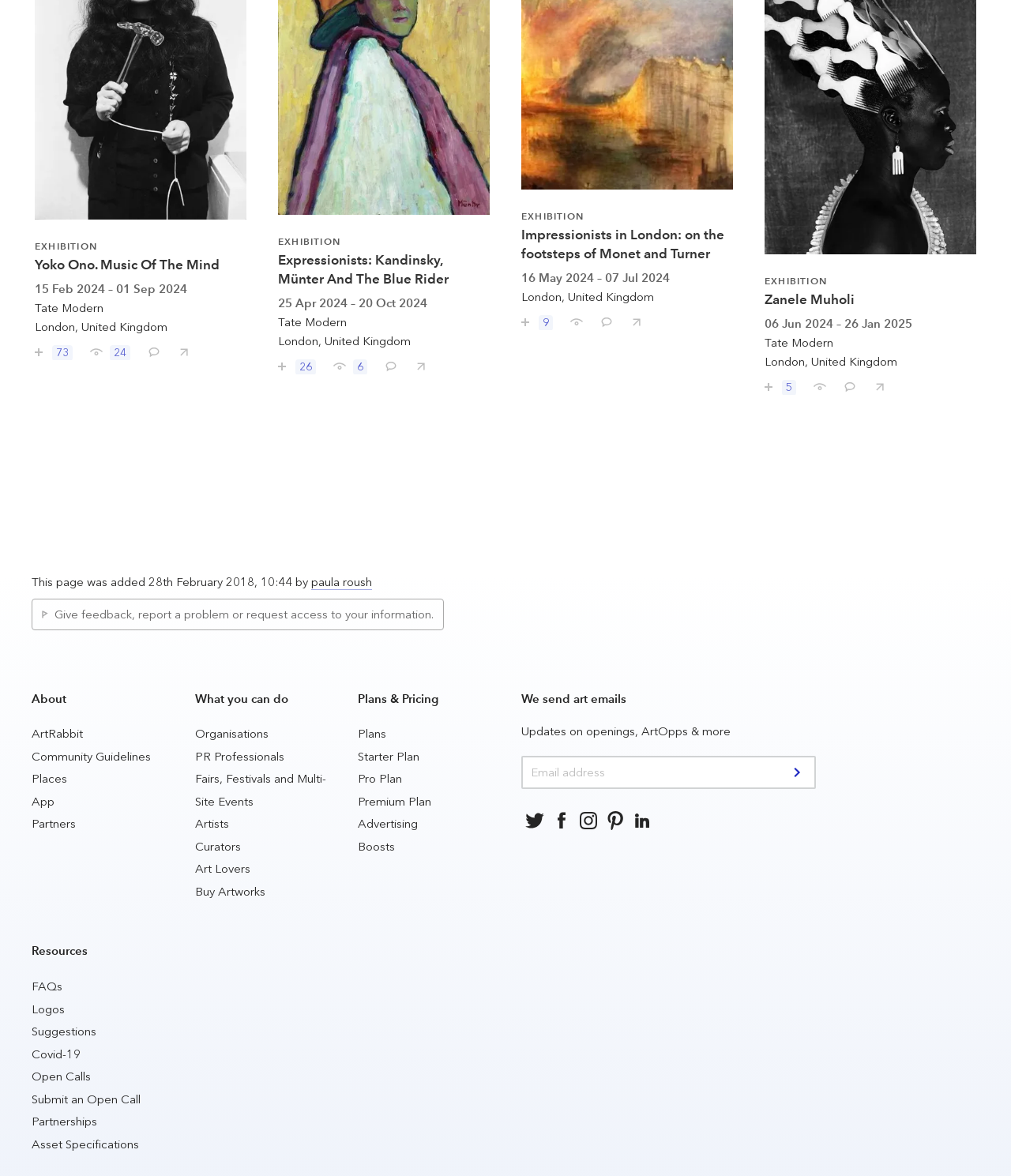Give a one-word or phrase response to the following question: What is the purpose of the textbox?

to receive art emails